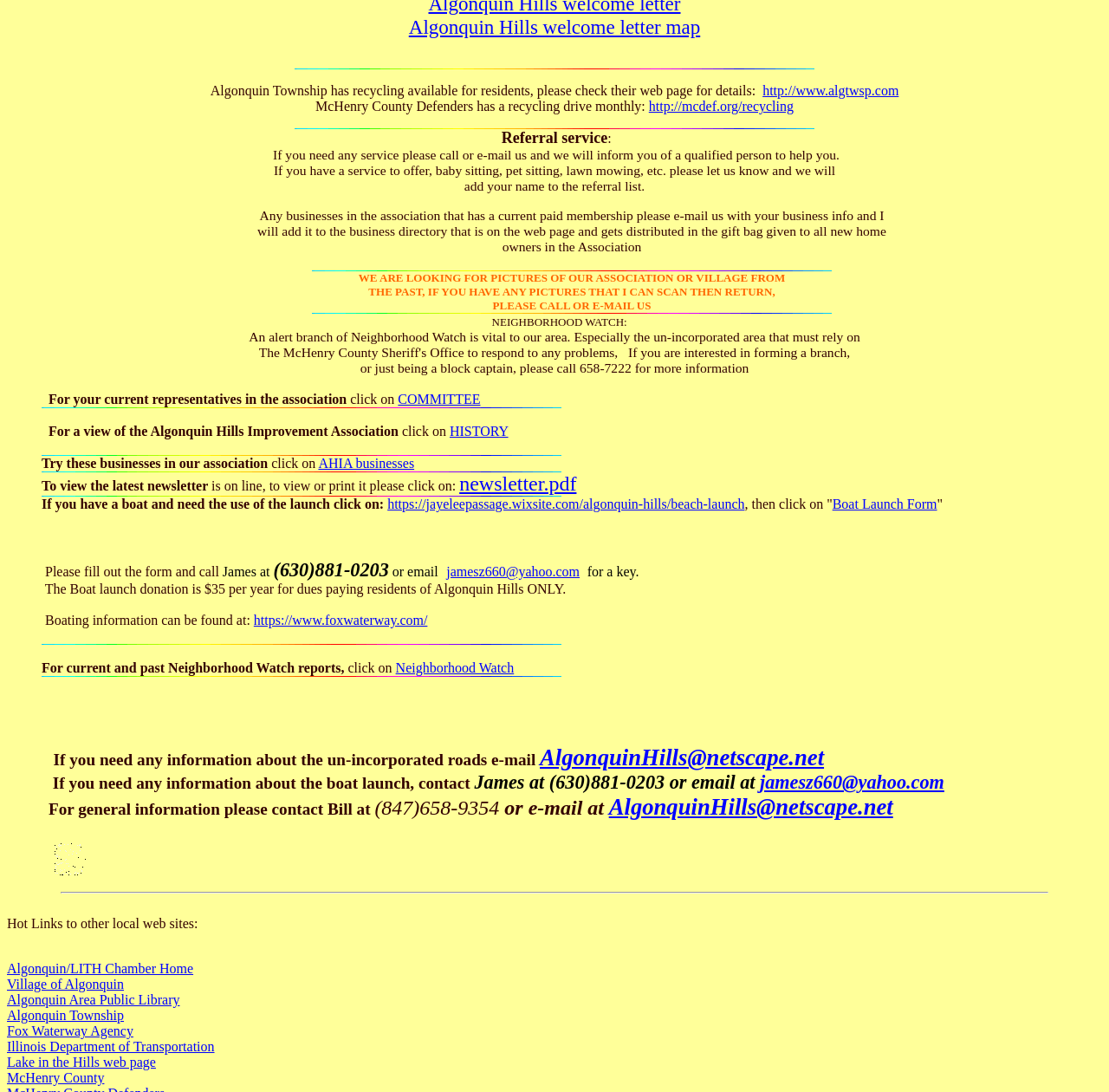Please find the bounding box coordinates of the element that must be clicked to perform the given instruction: "Check the business directory by clicking on the COMMITTEE link". The coordinates should be four float numbers from 0 to 1, i.e., [left, top, right, bottom].

[0.359, 0.359, 0.433, 0.373]